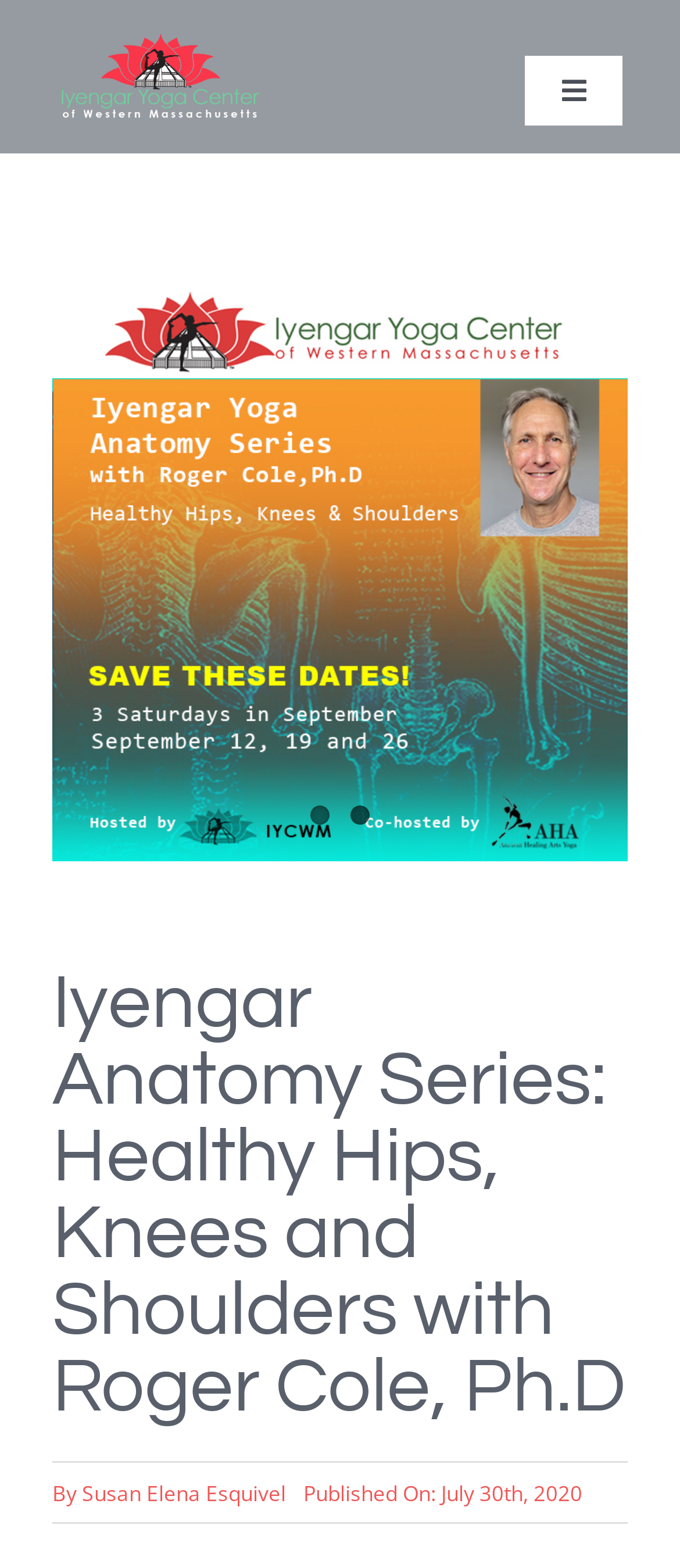Extract the bounding box coordinates of the UI element described by: "Susan Elena Esquivel". The coordinates should include four float numbers ranging from 0 to 1, e.g., [left, top, right, bottom].

[0.12, 0.942, 0.42, 0.961]